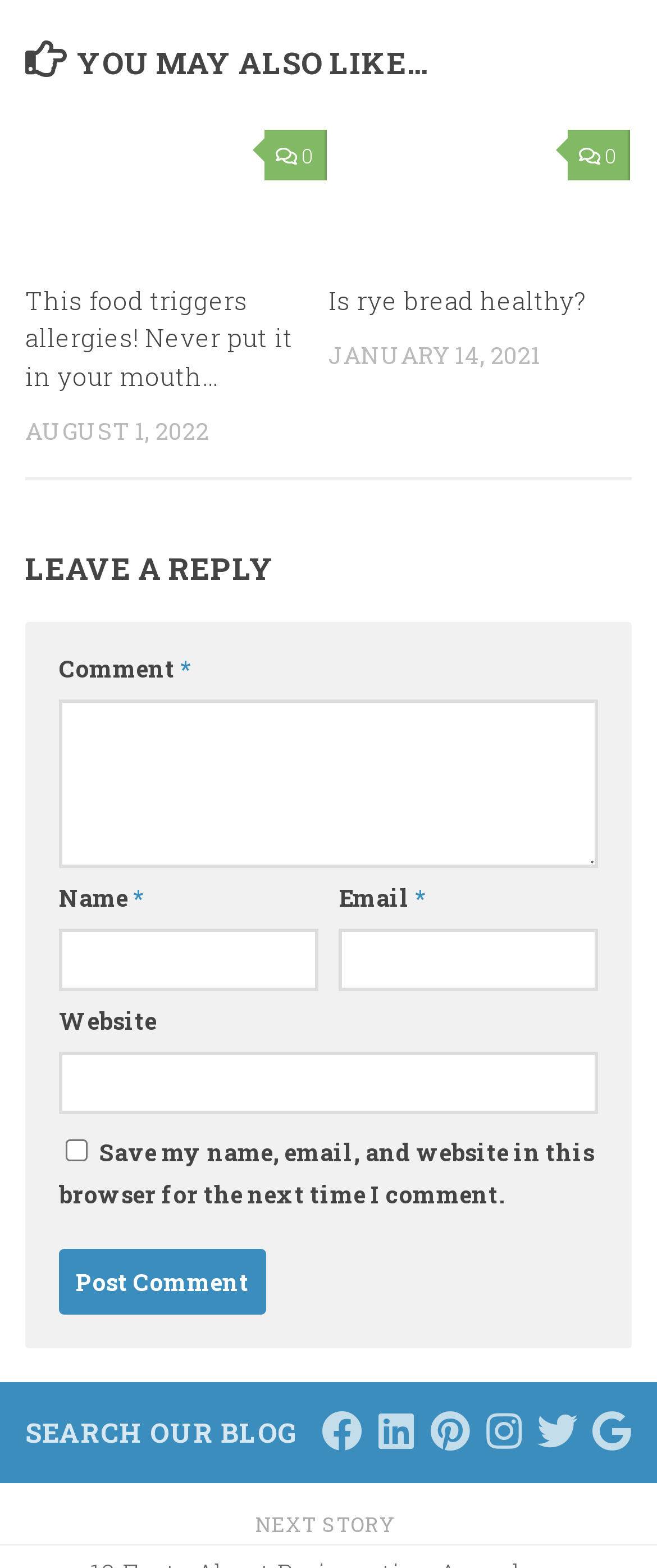Locate the bounding box coordinates of the element that needs to be clicked to carry out the instruction: "Type in the 'Comment' textbox". The coordinates should be given as four float numbers ranging from 0 to 1, i.e., [left, top, right, bottom].

[0.09, 0.446, 0.91, 0.553]